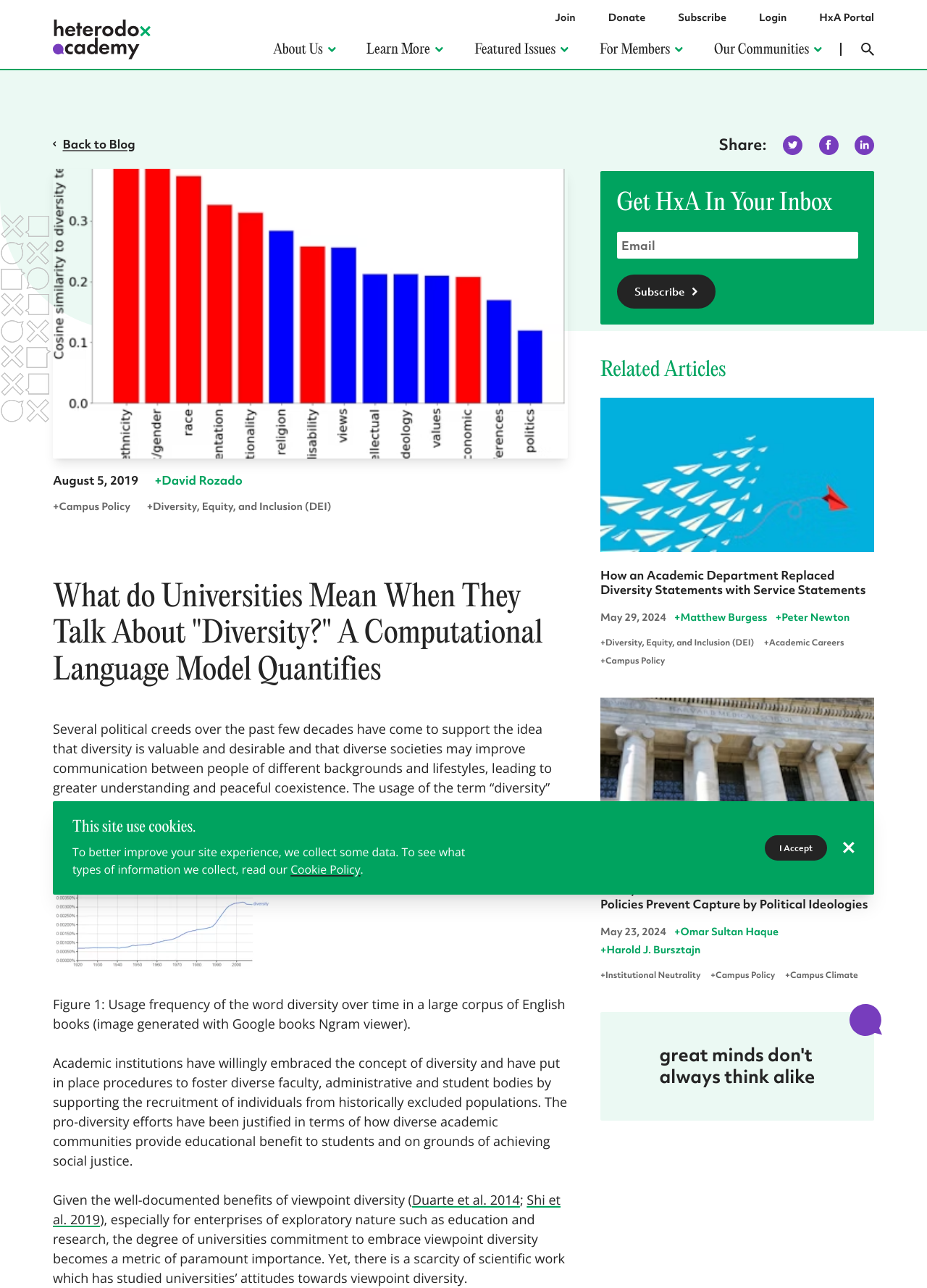Predict the bounding box for the UI component with the following description: "+Harold J. Bursztajn".

[0.648, 0.734, 0.756, 0.741]